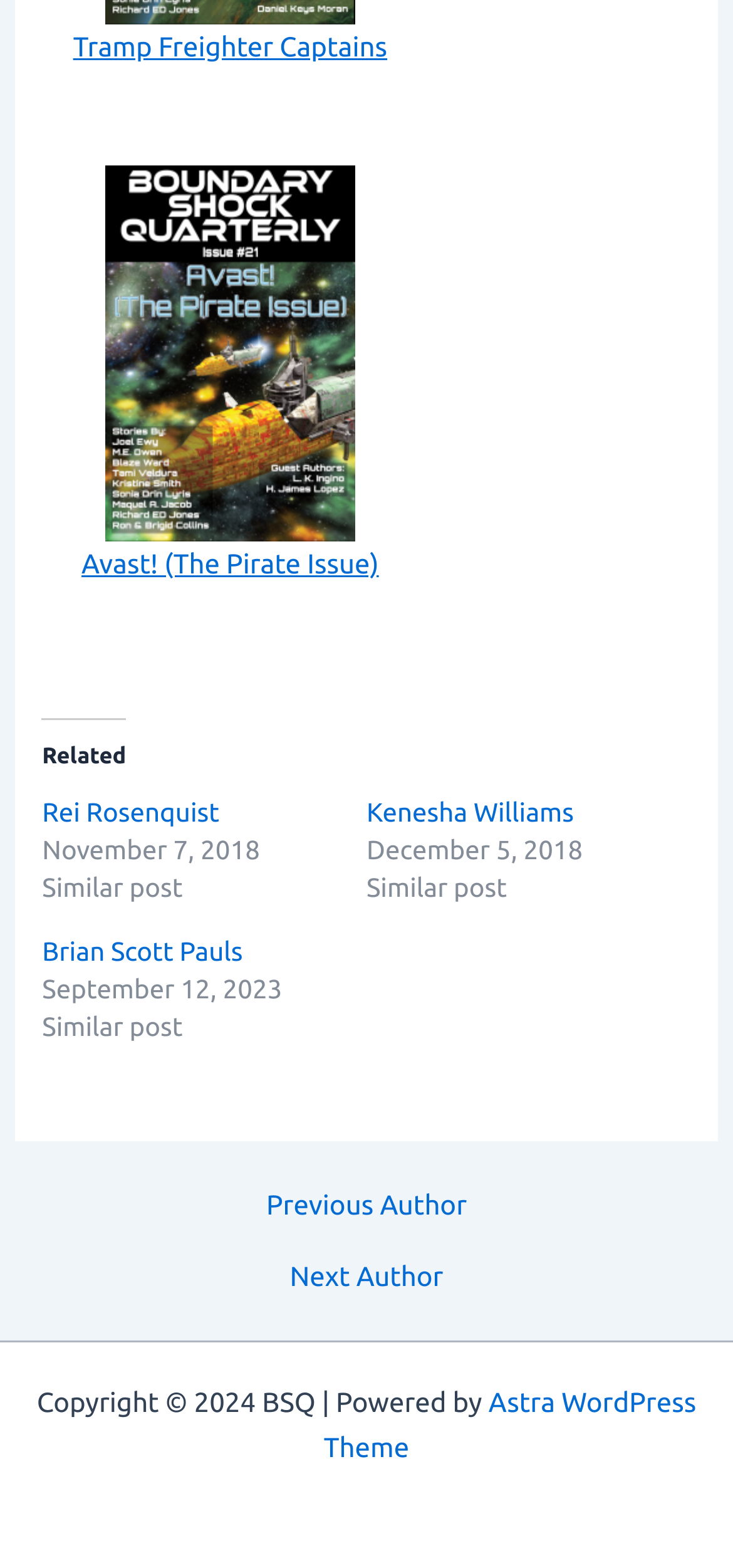What is the theme of the website?
Carefully analyze the image and provide a detailed answer to the question.

I found the link 'Astra WordPress Theme' at the bottom of the page, which suggests that it is the theme of the website.